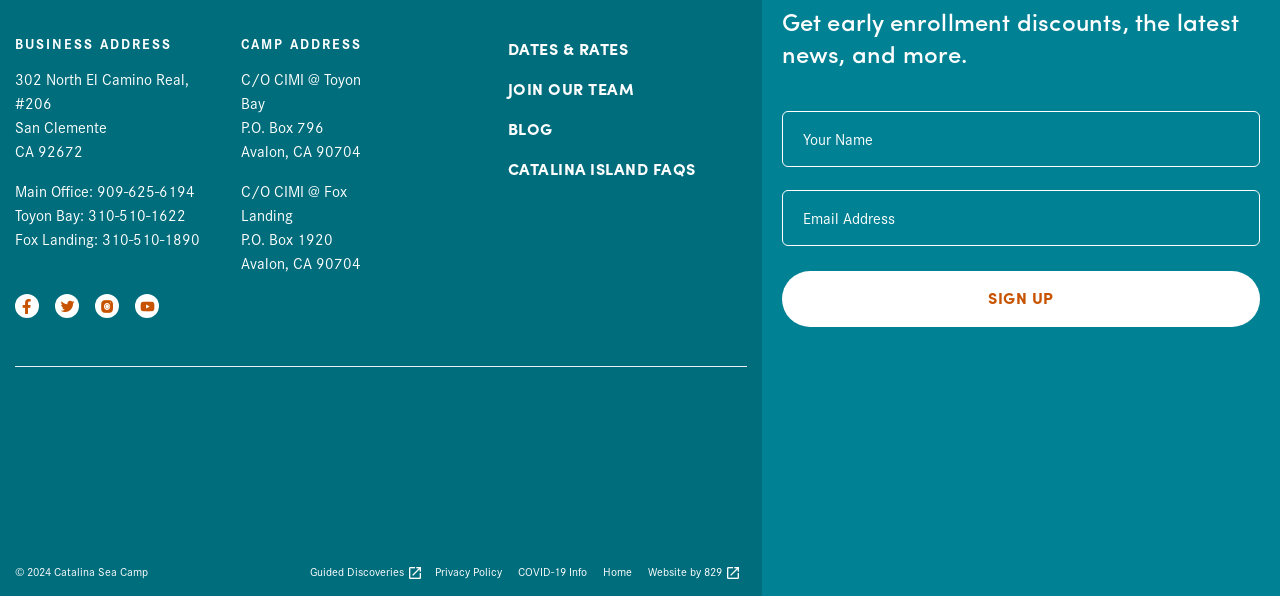Please determine the bounding box coordinates, formatted as (top-left x, top-left y, bottom-right x, bottom-right y), with all values as floating point numbers between 0 and 1. Identify the bounding box of the region described as: CLICK FOR MORE INFO

None